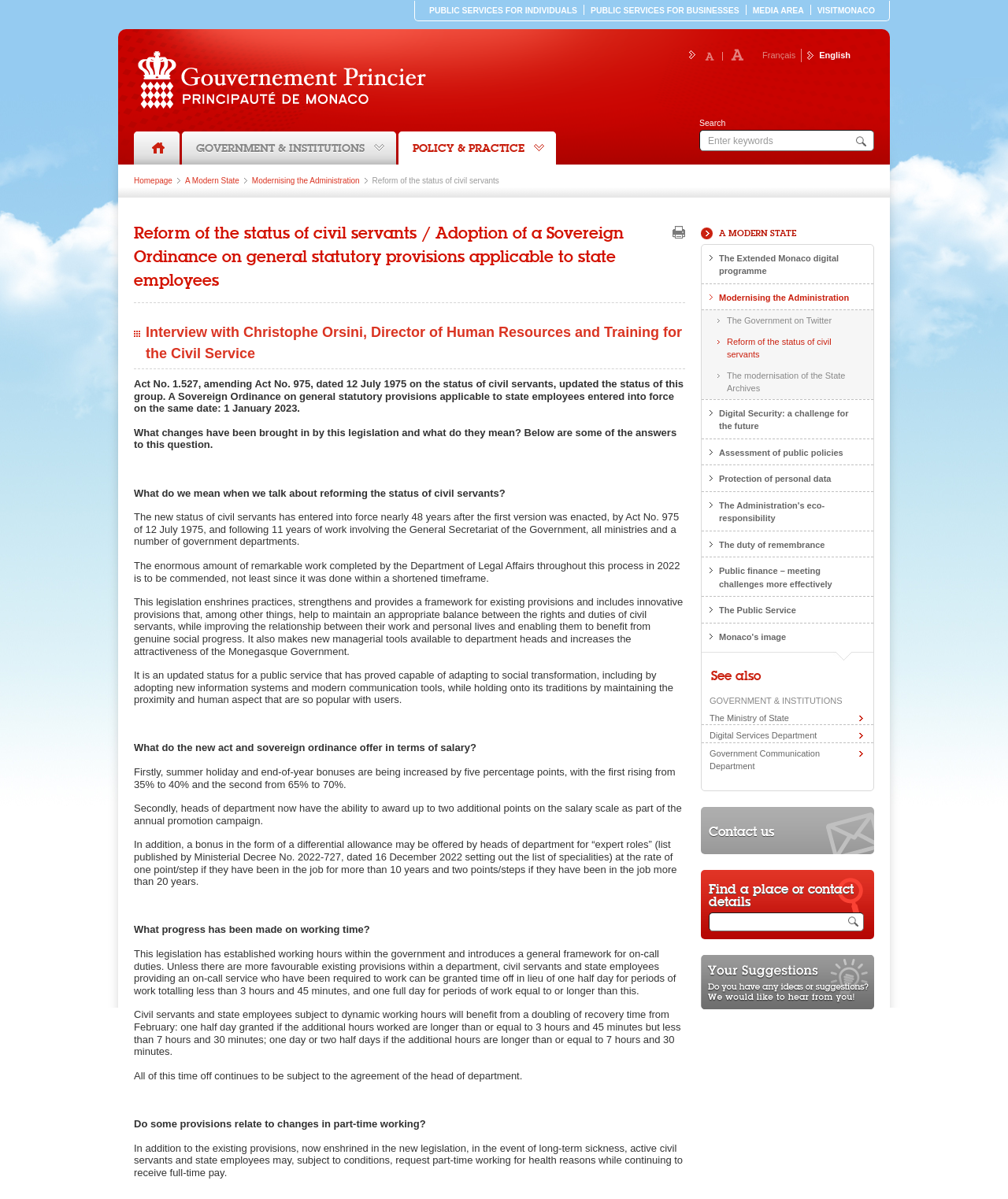From the element description name="submit" value="Post Comment", predict the bounding box coordinates of the UI element. The coordinates must be specified in the format (top-left x, top-left y, bottom-right x, bottom-right y) and should be within the 0 to 1 range.

None